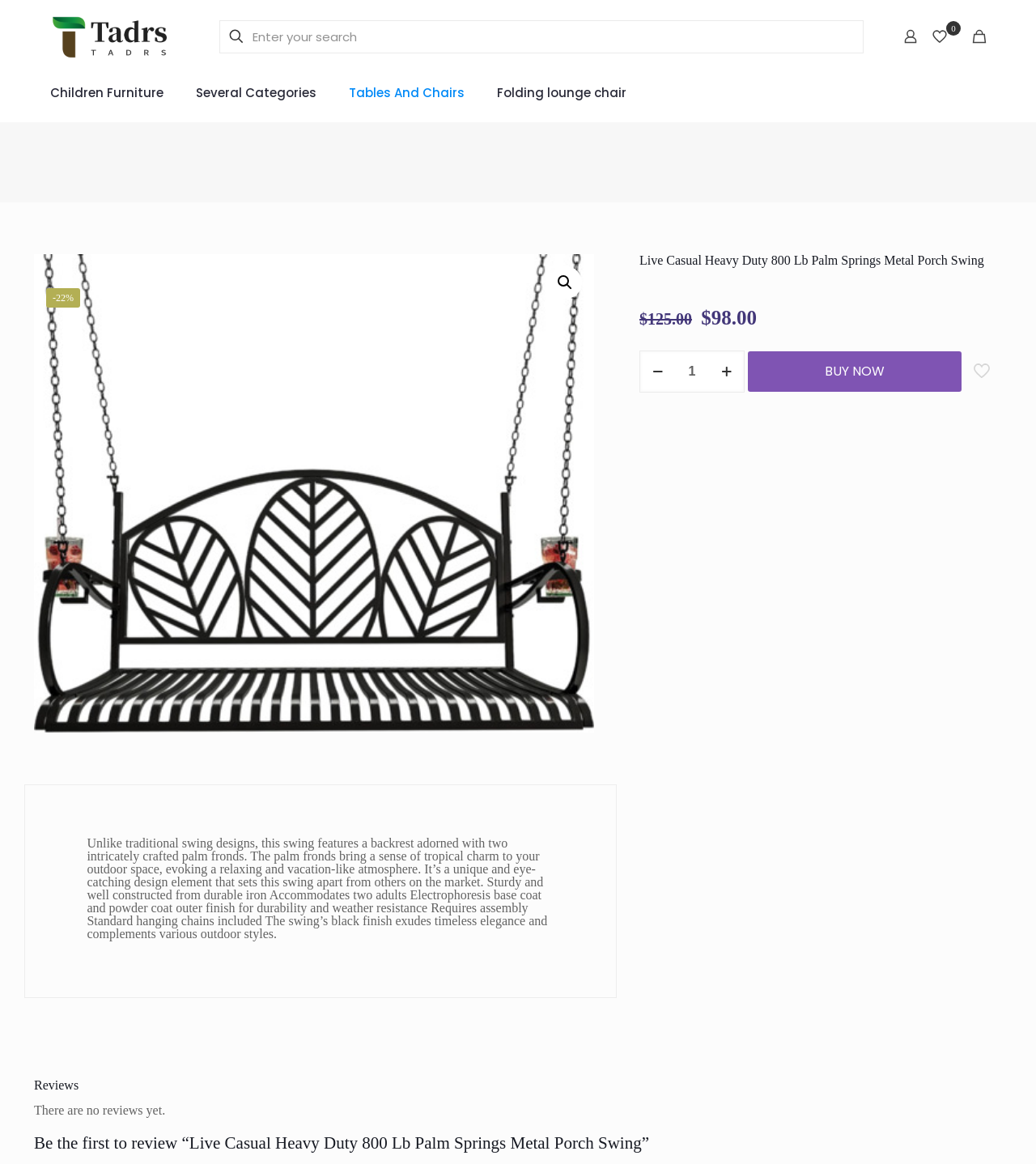Are there any reviews for the product?
Answer the question in as much detail as possible.

I found that there are no reviews for the product by looking at the static text element on the webpage, which says 'There are no reviews yet'.